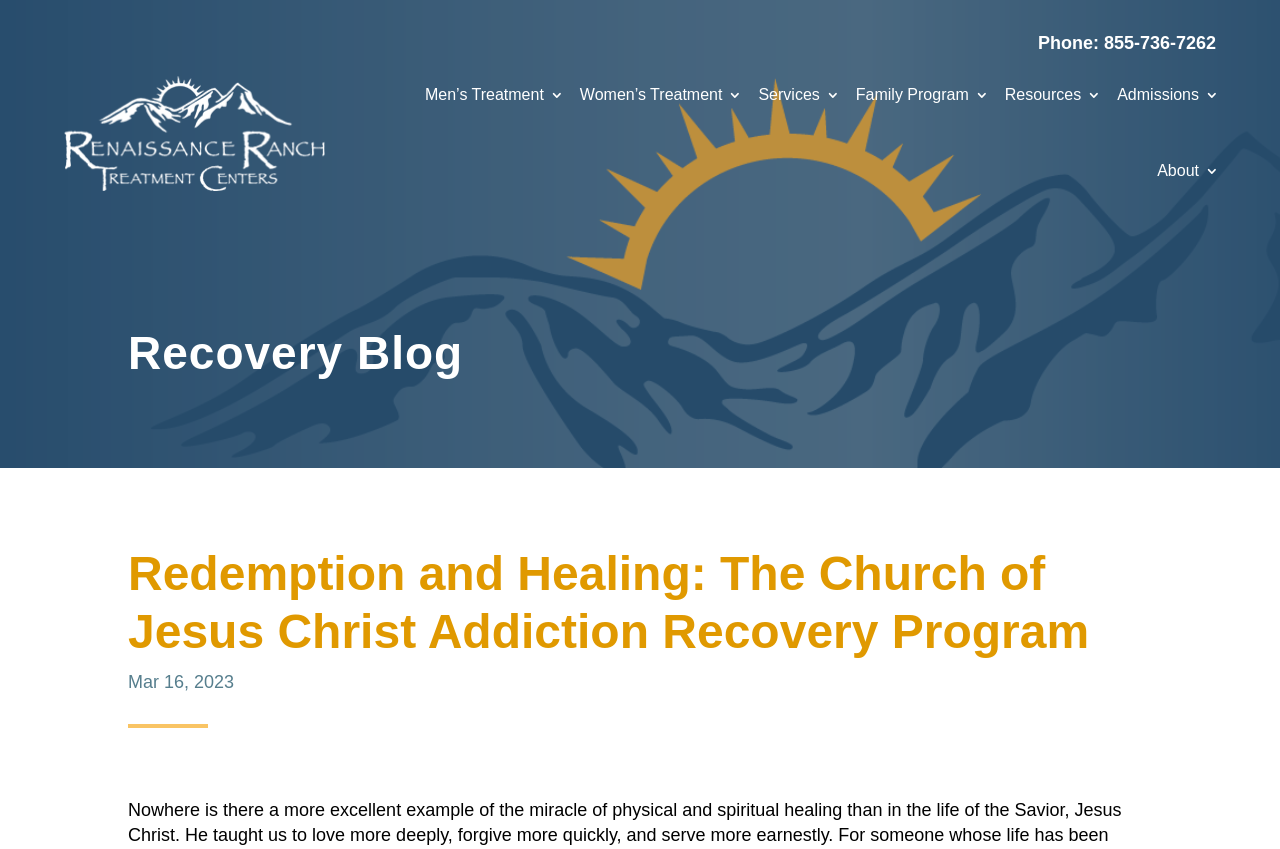Identify the bounding box coordinates for the UI element that matches this description: "alt="Drug Rehab and Alcohol Treatment"".

[0.05, 0.089, 0.254, 0.225]